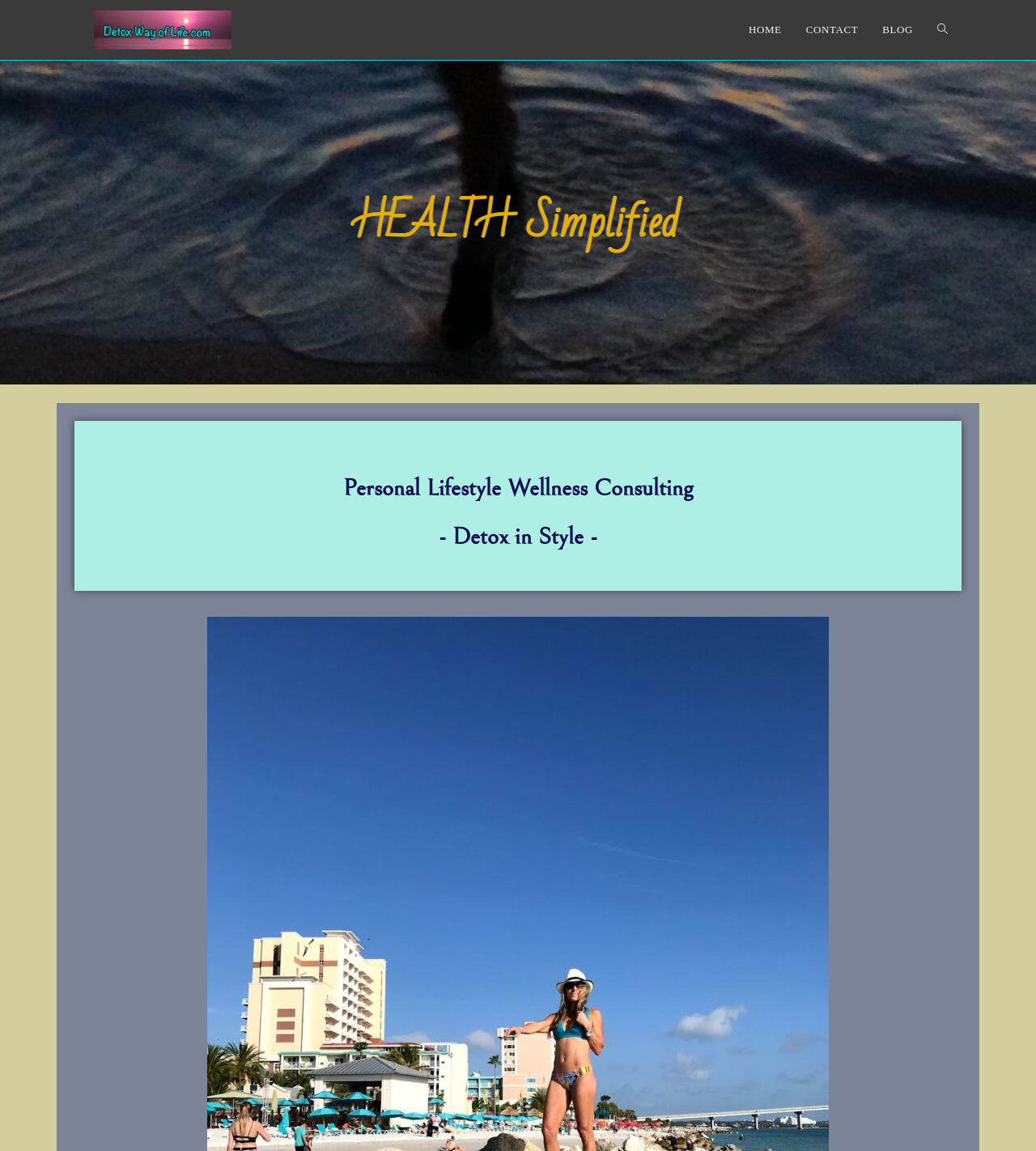What is the layout of the top navigation bar?
Refer to the screenshot and answer in one word or phrase.

Horizontal